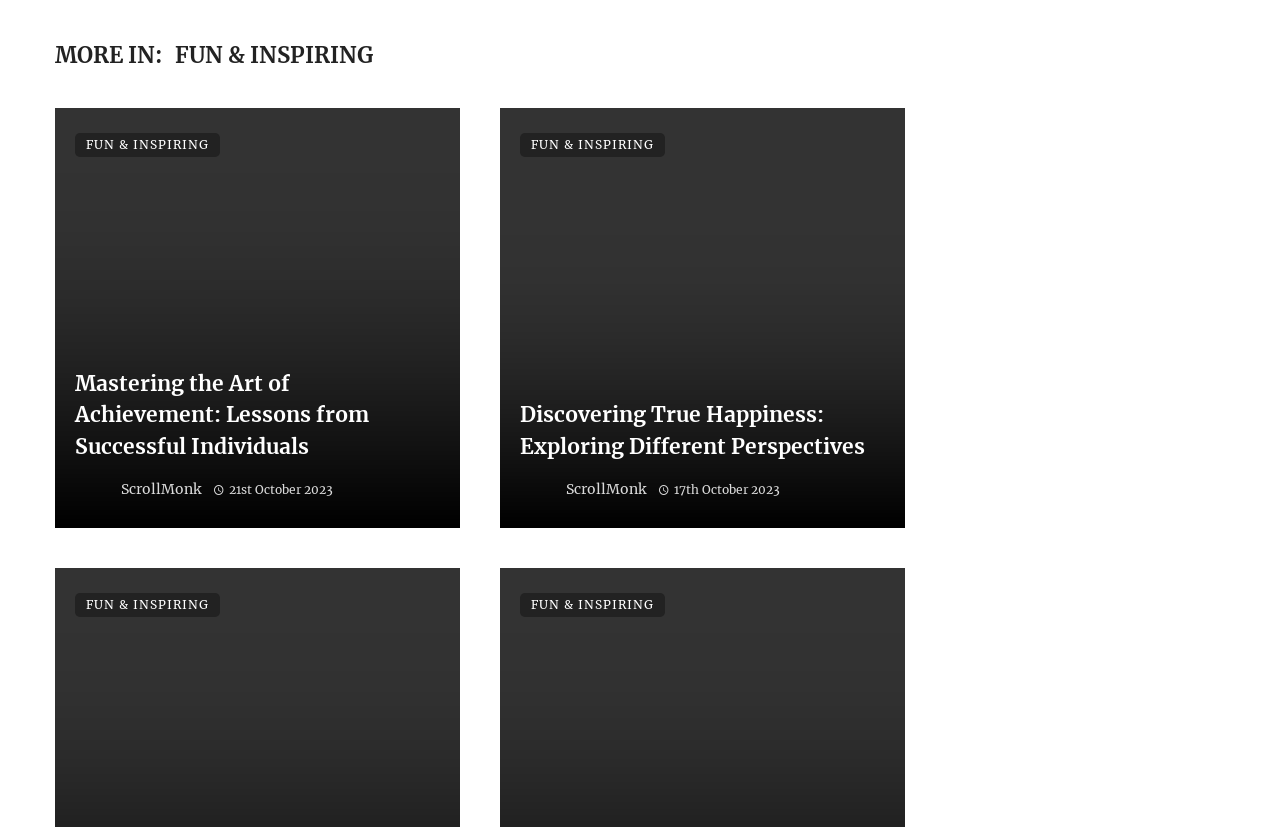Based on the description "ScrollMonk", find the bounding box of the specified UI element.

[0.442, 0.581, 0.505, 0.603]